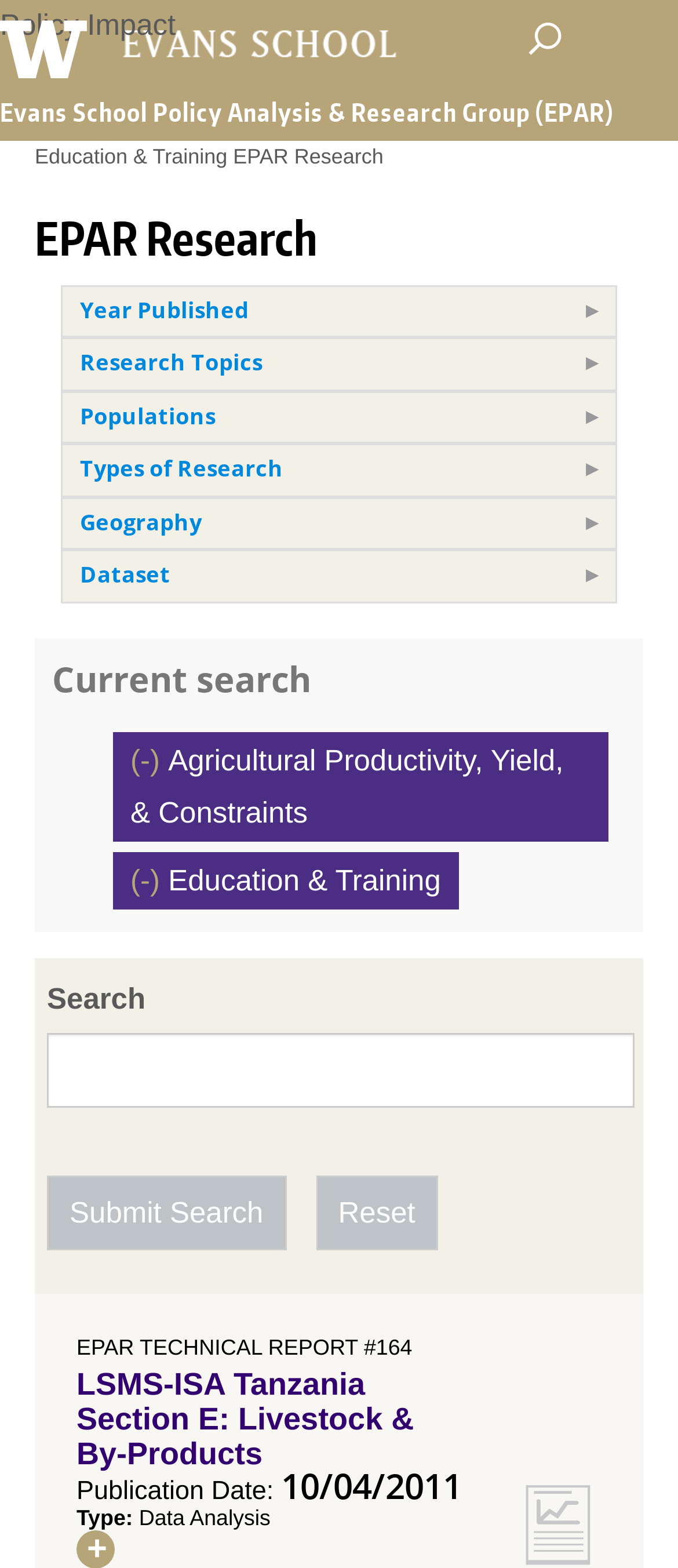What is the type of the publication?
Please provide a single word or phrase as your answer based on the image.

Data Analysis